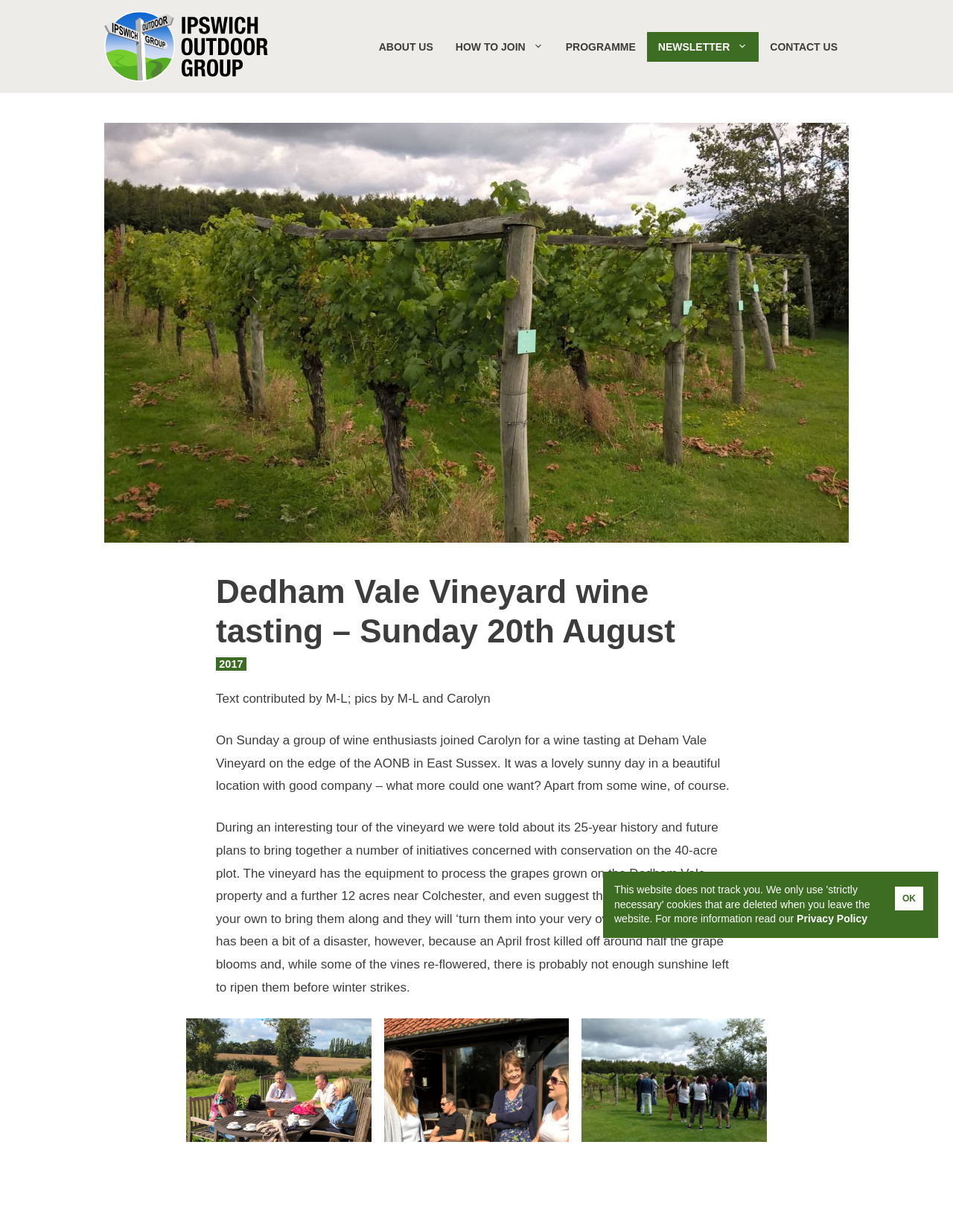Identify the bounding box coordinates for the UI element described as follows: "Newsletter". Ensure the coordinates are four float numbers between 0 and 1, formatted as [left, top, right, bottom].

[0.679, 0.026, 0.796, 0.05]